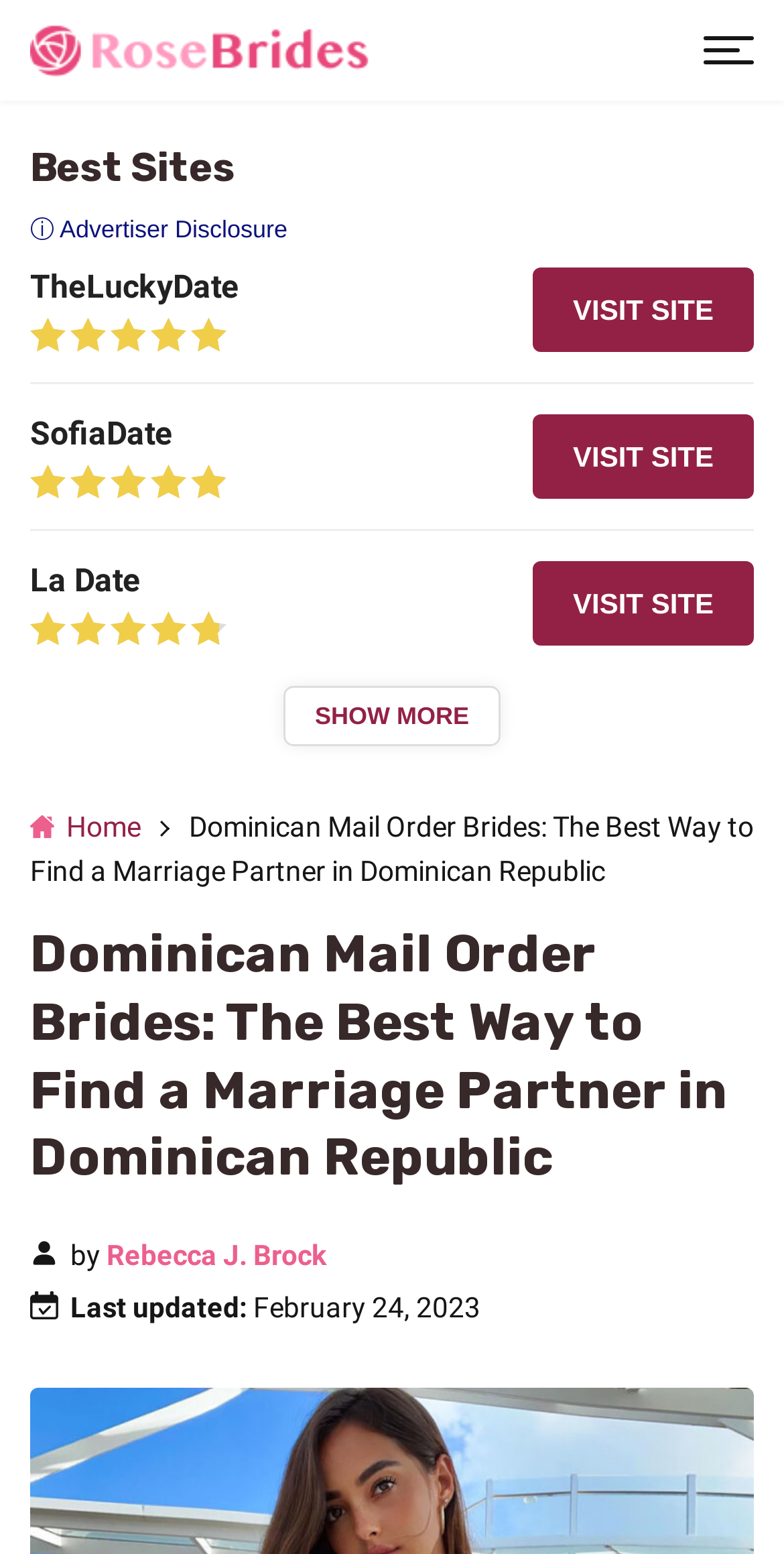Using the element description provided, determine the bounding box coordinates in the format (top-left x, top-left y, bottom-right x, bottom-right y). Ensure that all values are floating point numbers between 0 and 1. Element description: Visit Site

[0.679, 0.172, 0.962, 0.226]